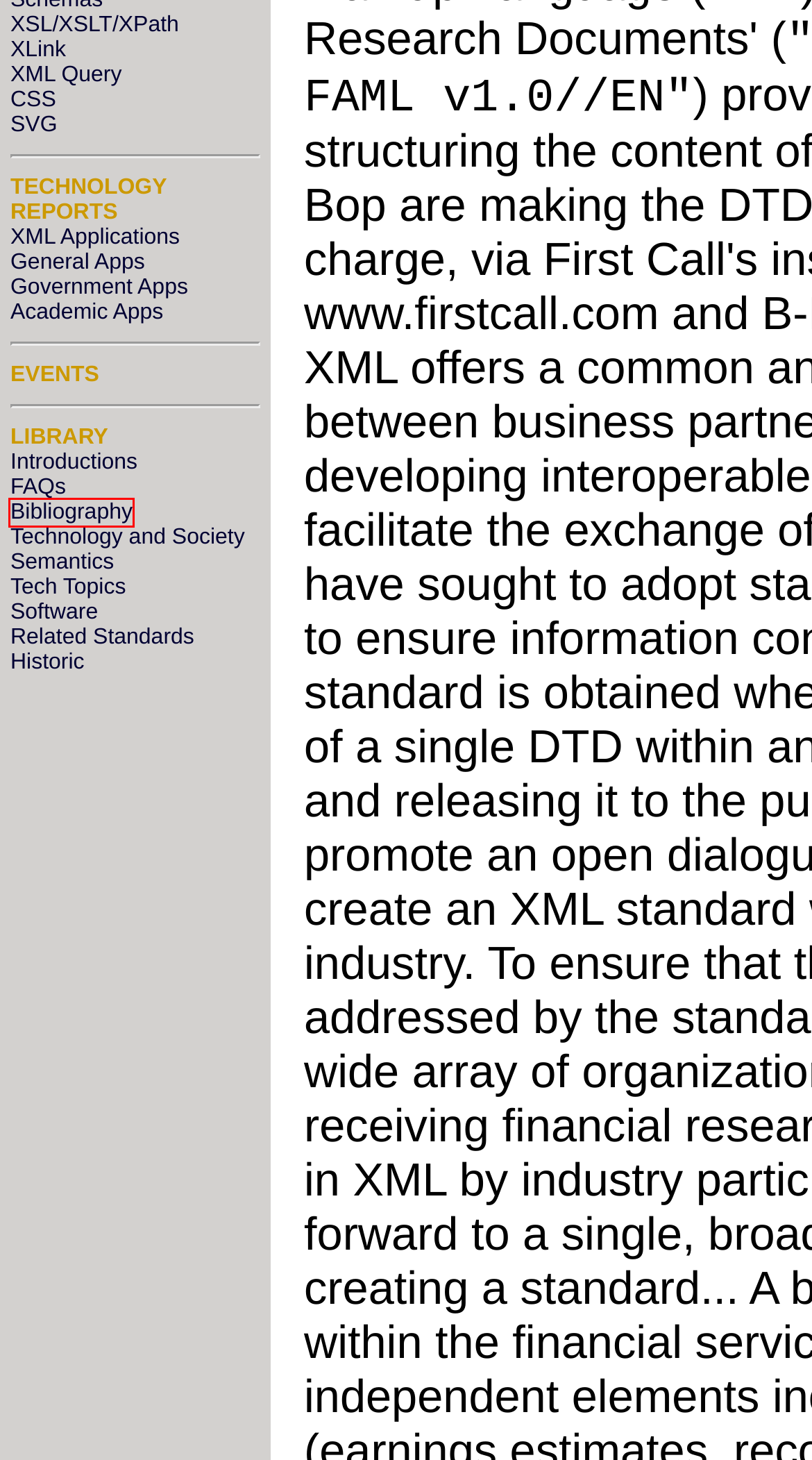Check out the screenshot of a webpage with a red rectangle bounding box. Select the best fitting webpage description that aligns with the new webpage after clicking the element inside the bounding box. Here are the candidates:
A. Cover Pages: SGML/XML Bibliography
B. Cover Pages: XML Applications and Initiatives
C. Cover Pages: XML Linking Language
D. Cover Pages: Academic Applications
E. Cover Pages: Software and Markup Languages
F. Cover Pages: W3C Scalable Vector Graphics (SVG)
G. Cover Pages: Markup Languages and Semantics
H. Cover Pages: Markup Languages: Frequently Asked Questions (FAQs)

A